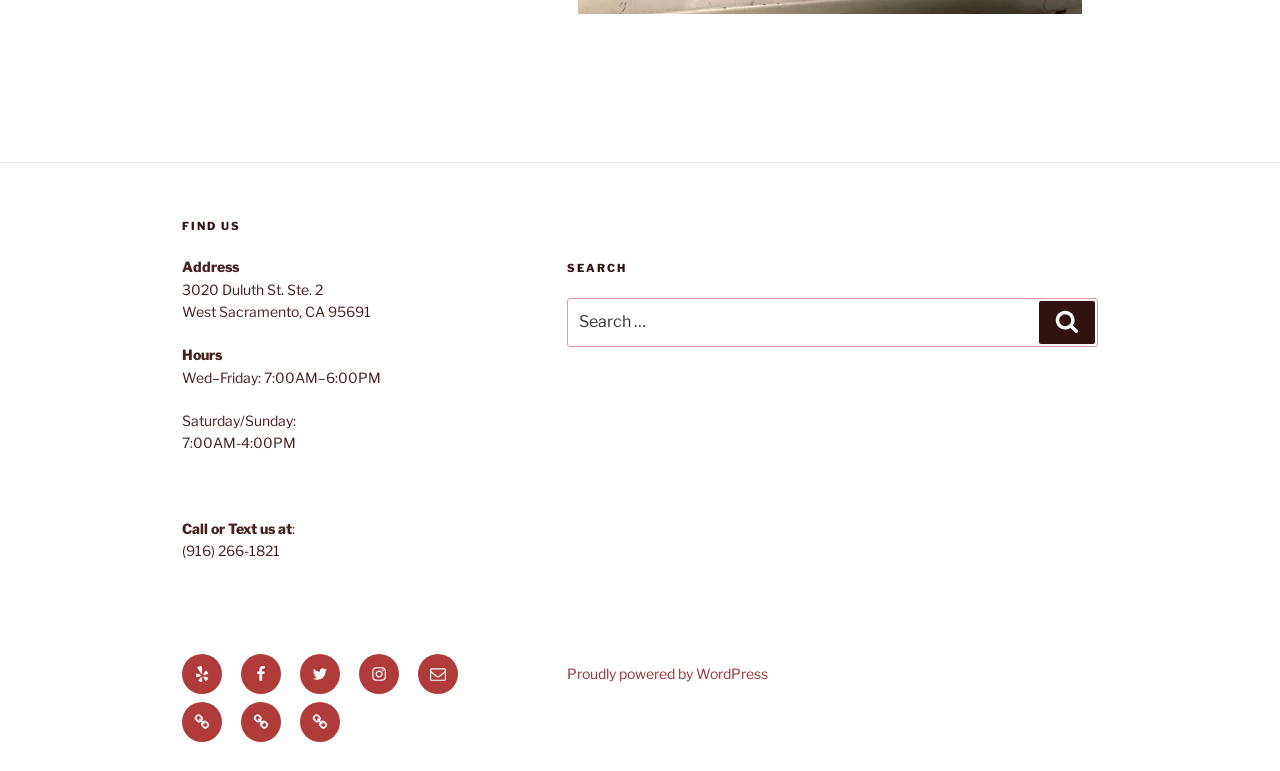Find the bounding box coordinates of the element to click in order to complete this instruction: "Call or text the business". The bounding box coordinates must be four float numbers between 0 and 1, denoted as [left, top, right, bottom].

[0.142, 0.703, 0.219, 0.725]